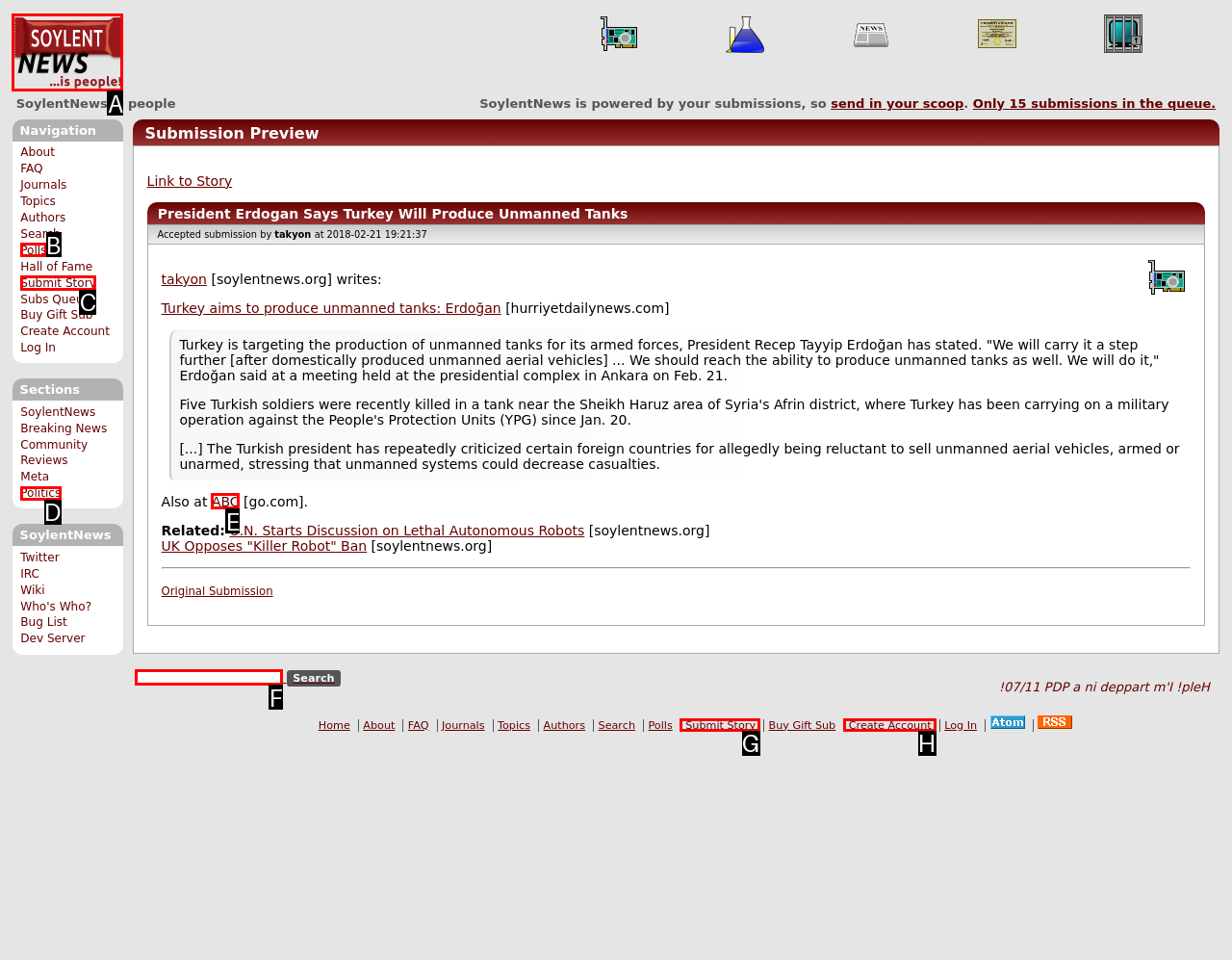For the task "Click on the 'Submit Story' link", which option's letter should you click? Answer with the letter only.

C